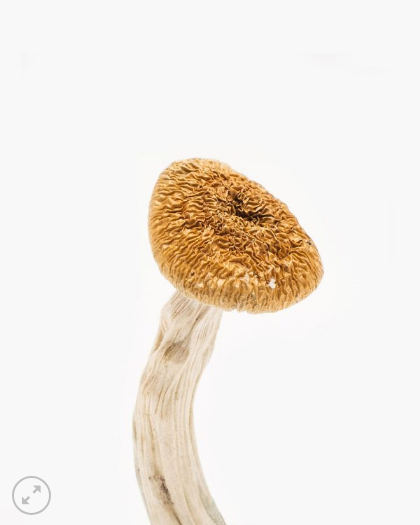Provide a comprehensive description of the image.

This image features a close-up view of a Nepalese Chitwan mushroom, showcasing its distinctive characteristics. The mushroom exhibits a textured, rounded cap with a paler center and intricate wrinkles along the edges, set atop a slender, elongated stem. This striking visual is part of the presentation for the product "Nepalese Chitwan Mushroom For Sale," which emphasizes its availability for purchase online. The design effectively highlights the unique features of the mushroom, aiming to attract potential buyers. Notably, the image is prominently featured on a webpage that also offers additional product details, including pricing and dosage instructions.